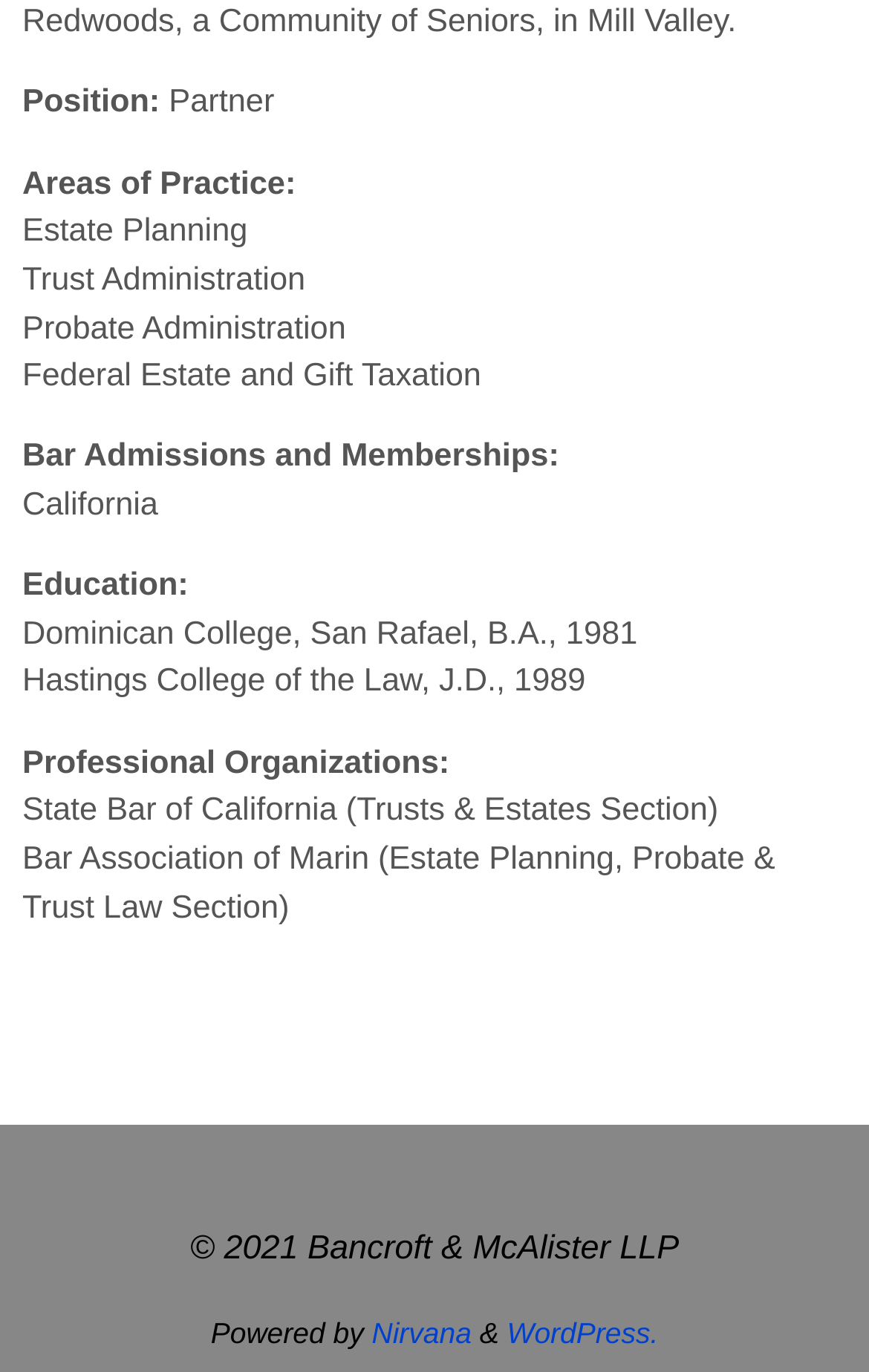What is the name of the law firm?
Give a detailed explanation using the information visible in the image.

The answer can be found by looking at the bottom section of the webpage, which includes a copyright notice that mentions 'Bancroft & McAlister LLP'. This suggests that the person being described is associated with this law firm.